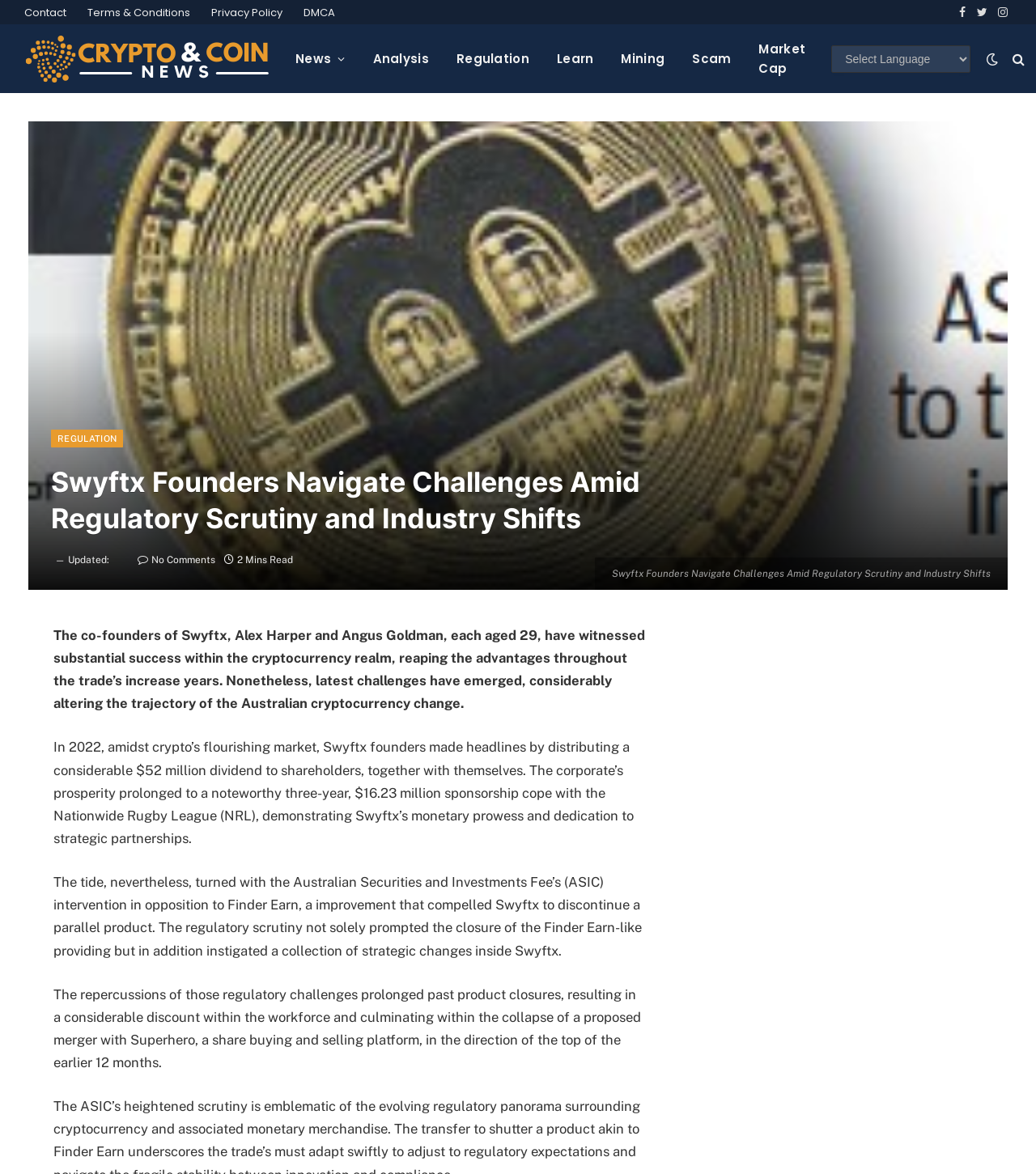What is the name of the regulatory body that intervened against Finder Earn?
Using the image as a reference, answer the question with a short word or phrase.

ASIC